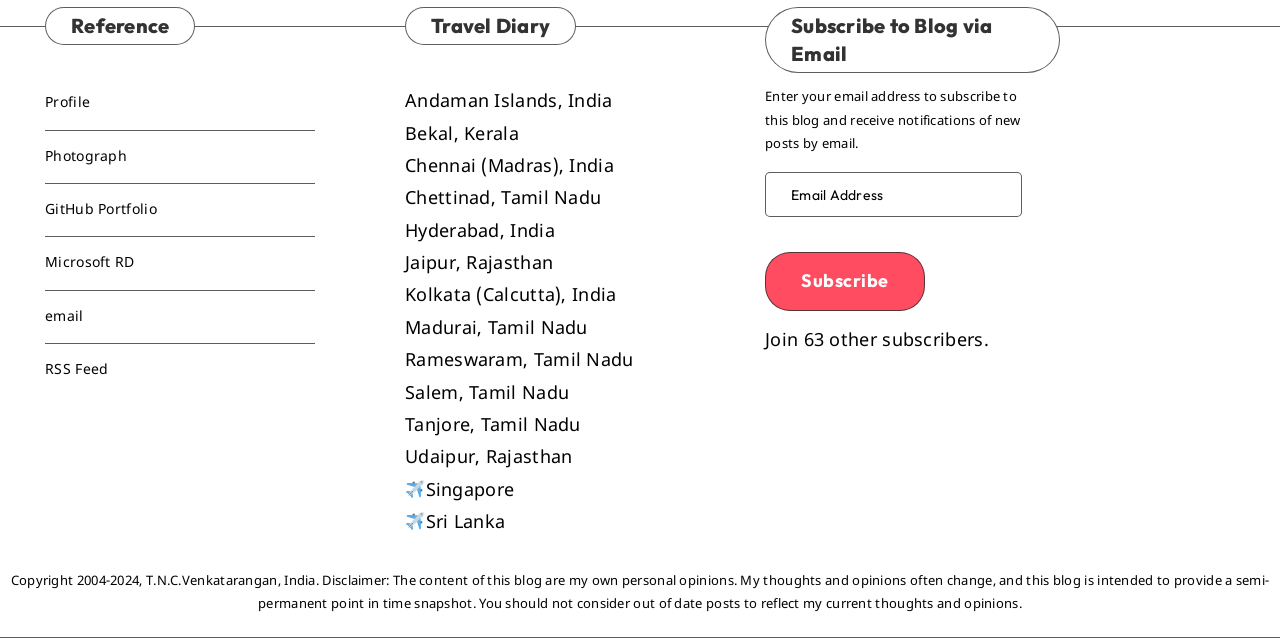How many subscribers are there to this blog?
From the image, respond using a single word or phrase.

63